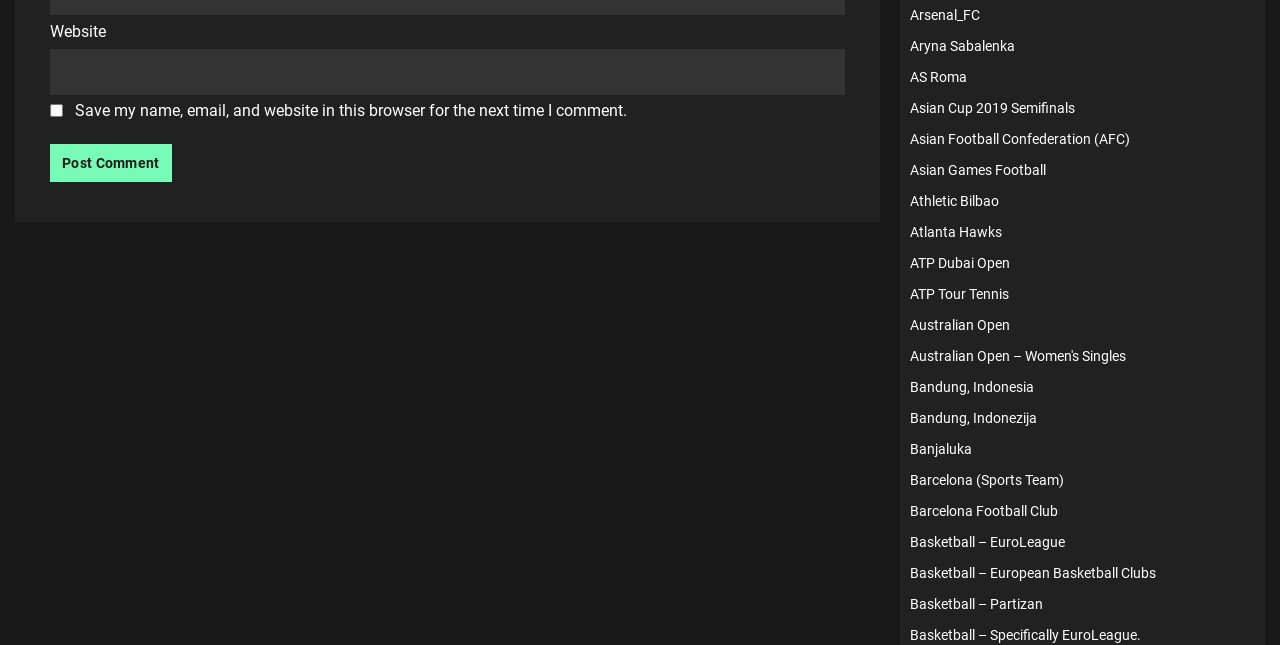Locate the bounding box coordinates of the element that needs to be clicked to carry out the instruction: "Enter website". The coordinates should be given as four float numbers ranging from 0 to 1, i.e., [left, top, right, bottom].

[0.039, 0.075, 0.66, 0.147]